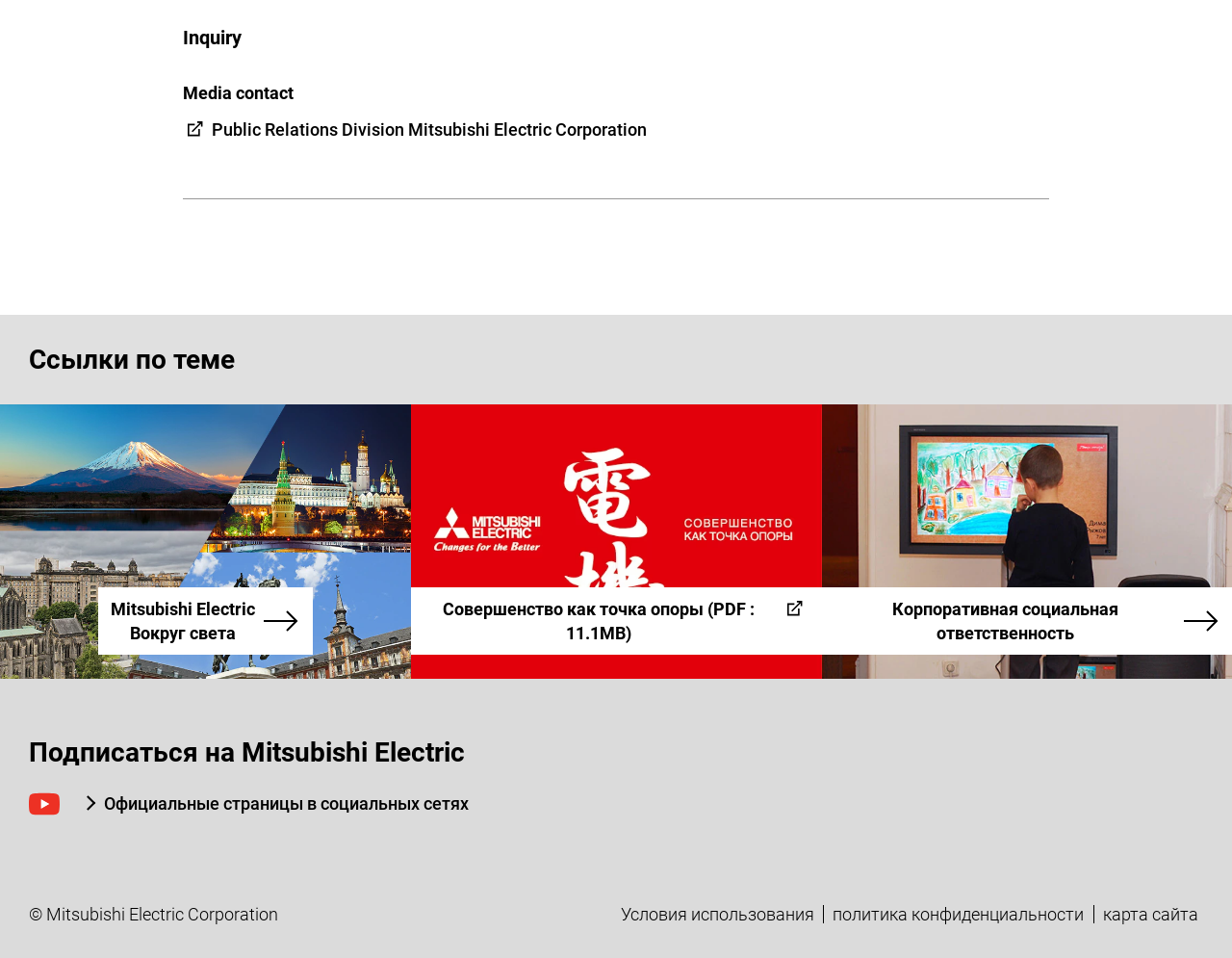Pinpoint the bounding box coordinates of the area that should be clicked to complete the following instruction: "Check the site map". The coordinates must be given as four float numbers between 0 and 1, i.e., [left, top, right, bottom].

[0.895, 0.943, 0.972, 0.964]